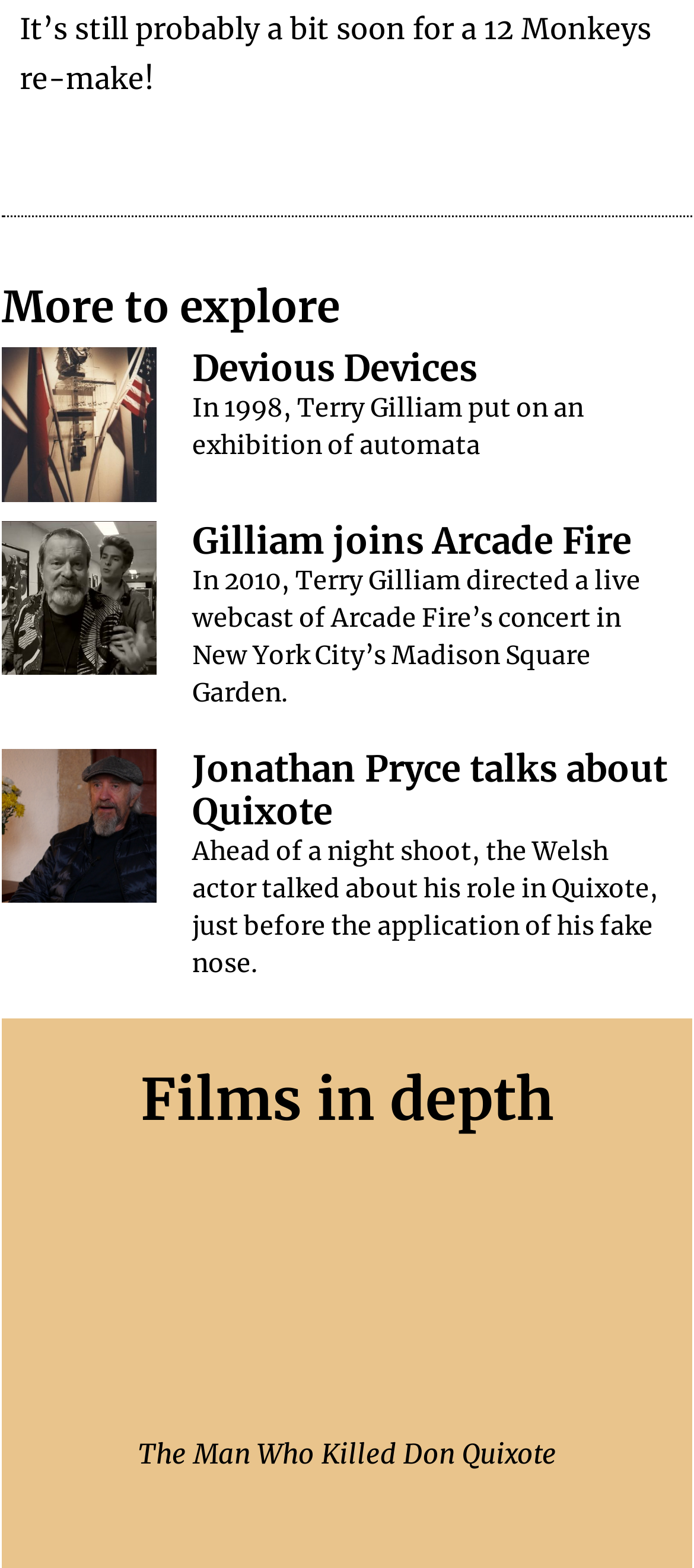What is the topic of the third article? From the image, respond with a single word or brief phrase.

Quixote